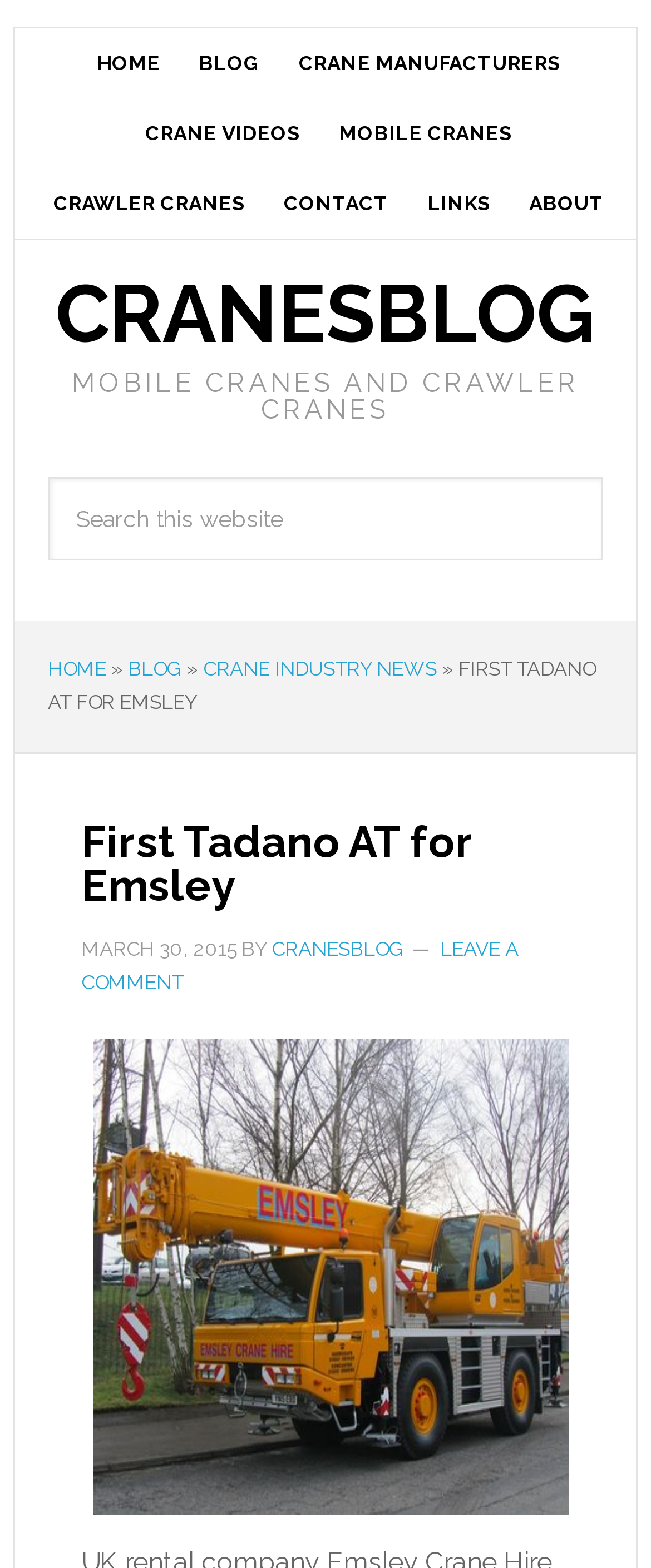What is the category of cranes mentioned in the title?
Deliver a detailed and extensive answer to the question.

The title of the webpage is 'First Tadano AT for Emsley | CranesBlog', which indicates that the category of cranes being discussed is Tadano AT.